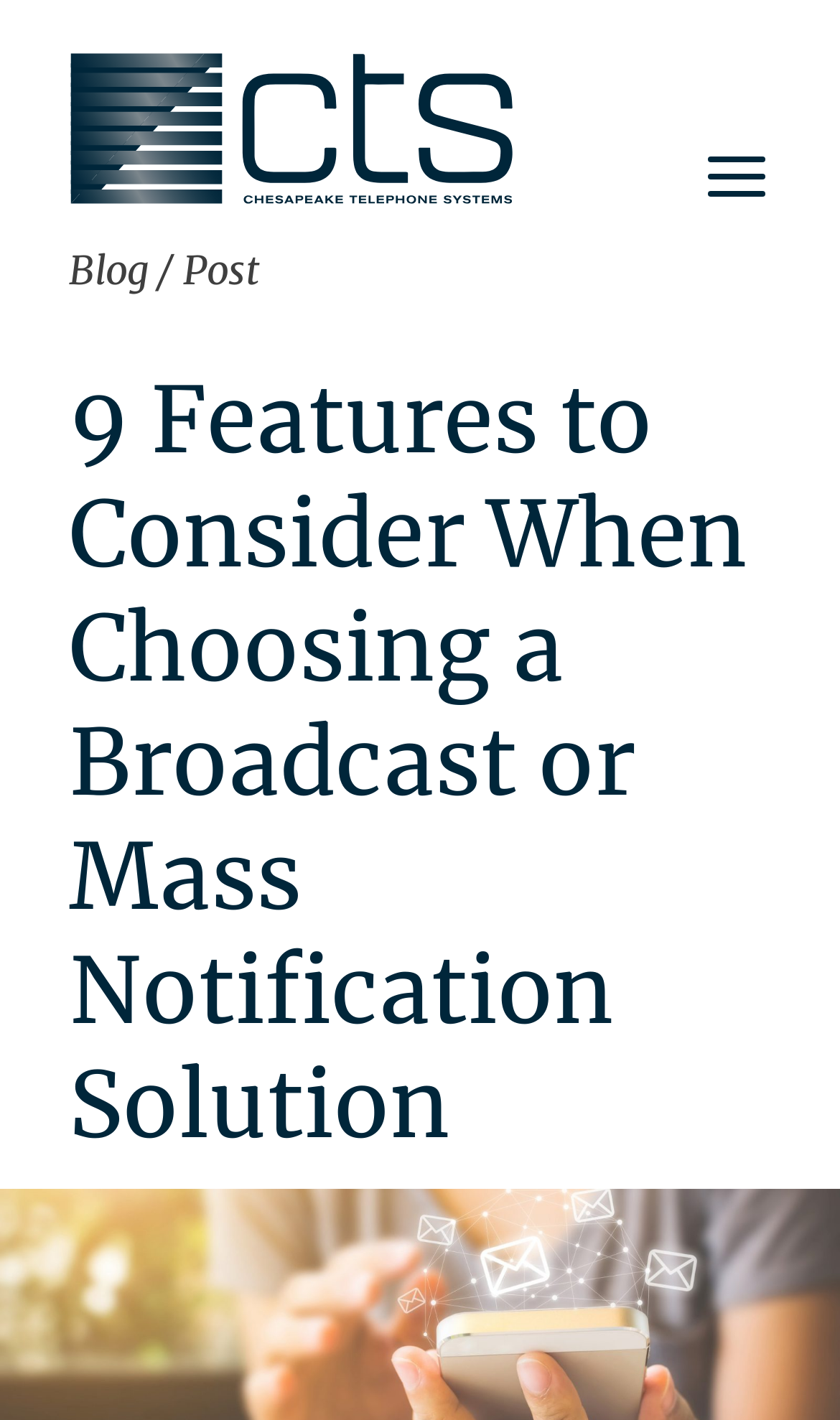Provide a short, one-word or phrase answer to the question below:
What is the purpose of the mass notification solution?

Reach an audience quickly